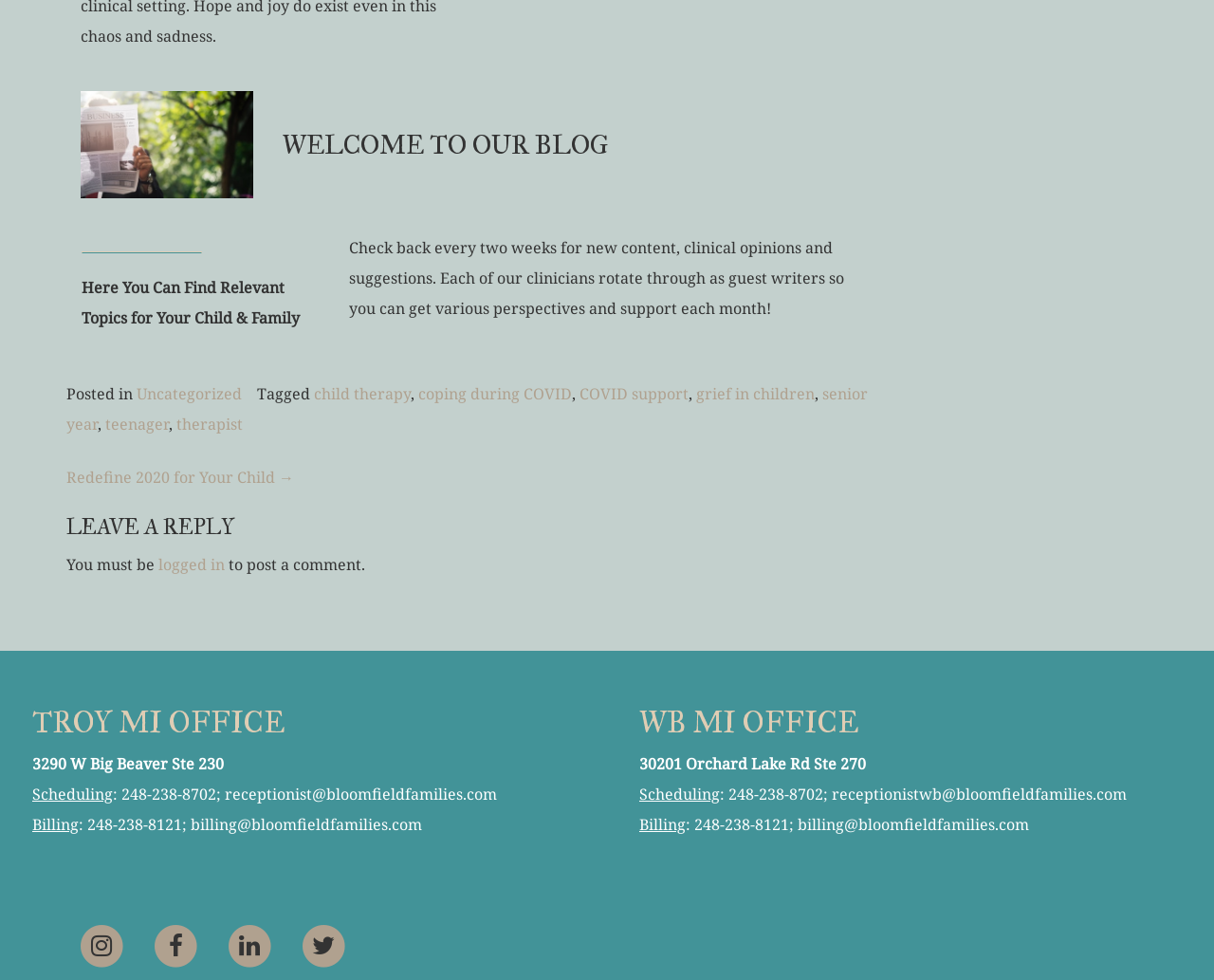What social media platforms are linked on this webpage?
Answer briefly with a single word or phrase based on the image.

Instagram, Facebook, LinkedIn, Twitter